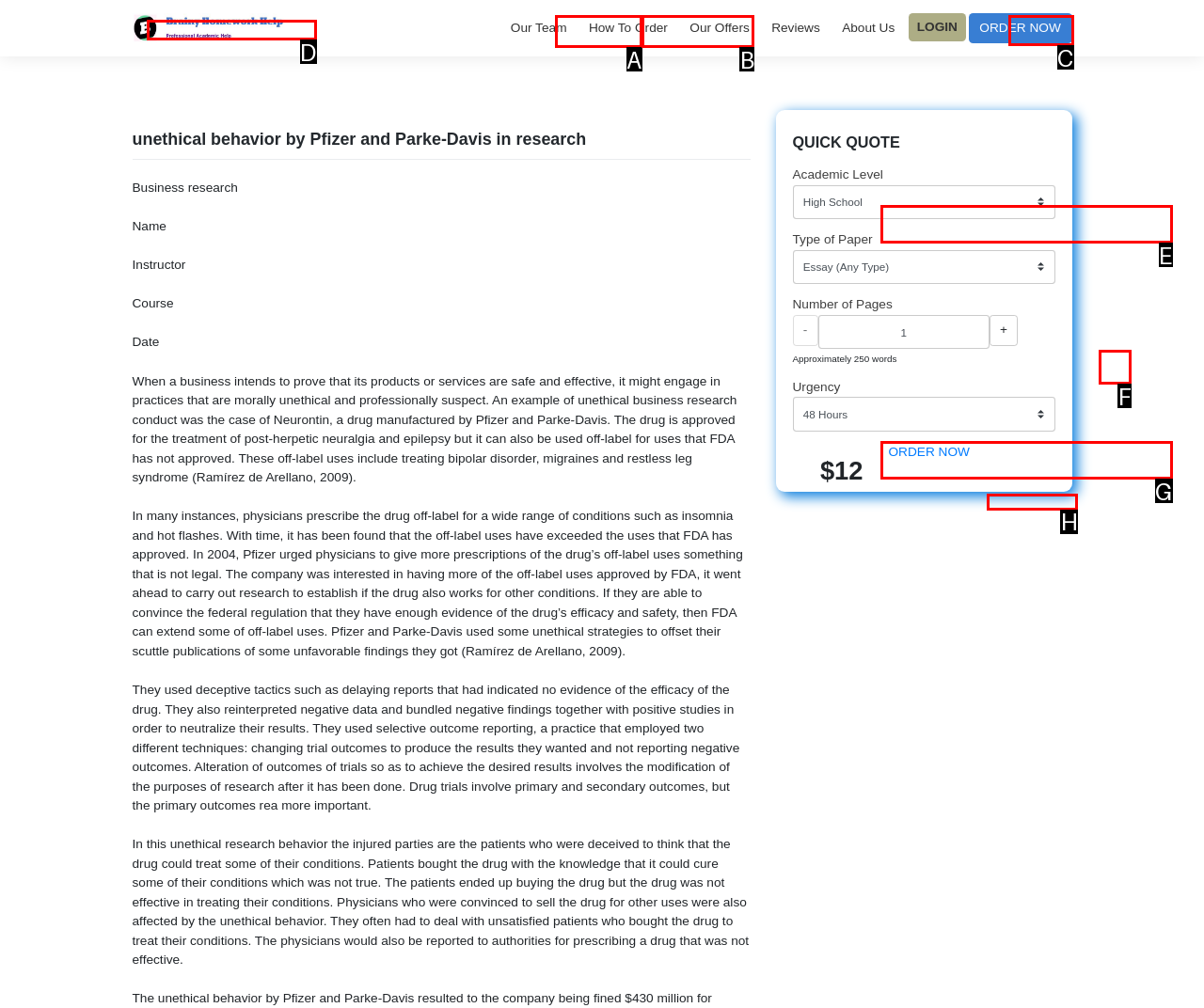Identify which HTML element aligns with the description: +
Answer using the letter of the correct choice from the options available.

F